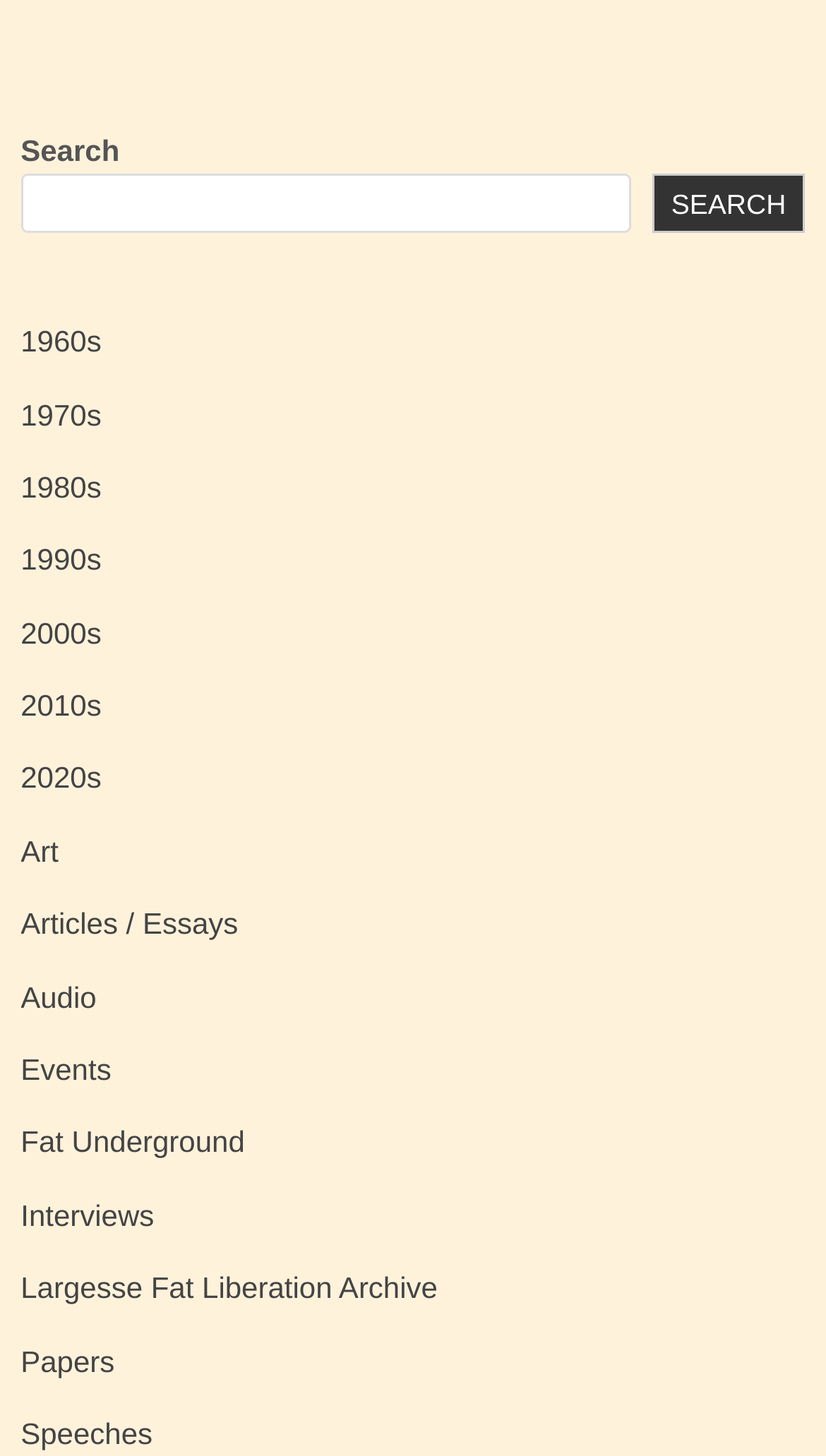Based on the element description Articles / Essays, identify the bounding box of the UI element in the given webpage screenshot. The coordinates should be in the format (top-left x, top-left y, bottom-right x, bottom-right y) and must be between 0 and 1.

[0.025, 0.623, 0.288, 0.646]